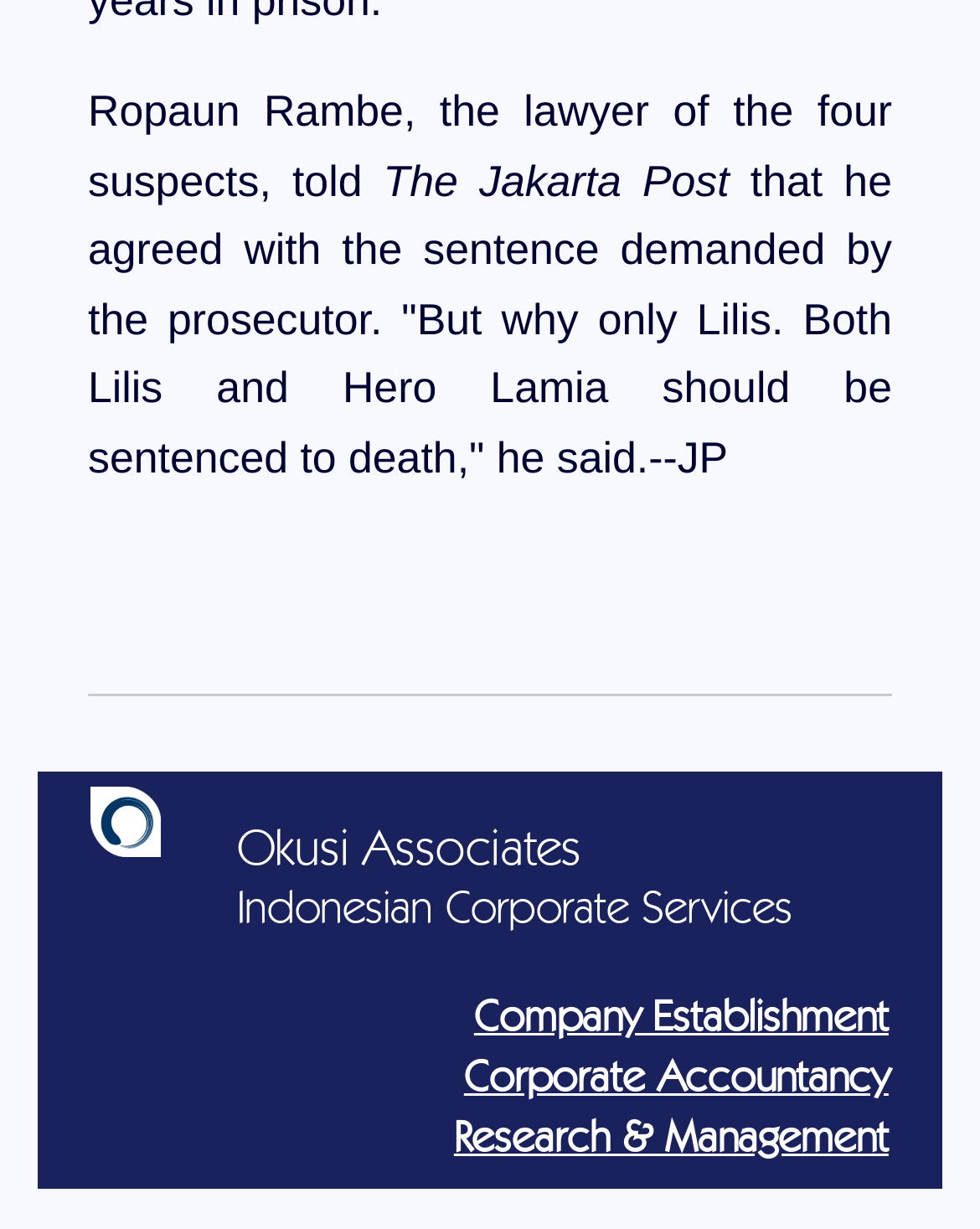What is the name of the newspaper mentioned?
Based on the visual, give a brief answer using one word or a short phrase.

The Jakarta Post